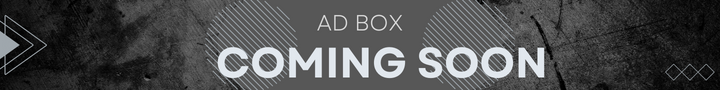What is the background of the image?
Respond with a short answer, either a single word or a phrase, based on the image.

Textured, dark surface